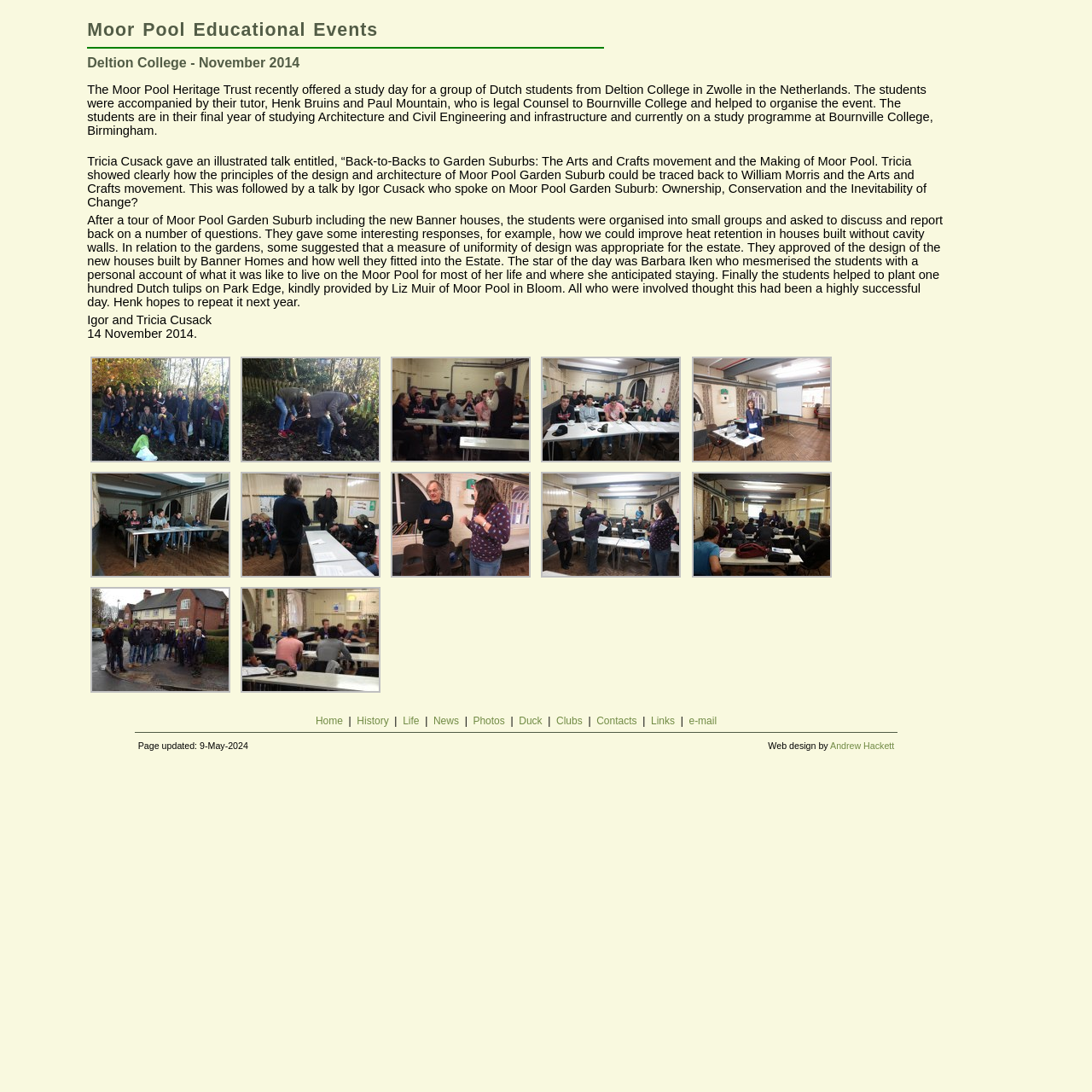Determine the bounding box coordinates of the section I need to click to execute the following instruction: "Go to Home". Provide the coordinates as four float numbers between 0 and 1, i.e., [left, top, right, bottom].

None